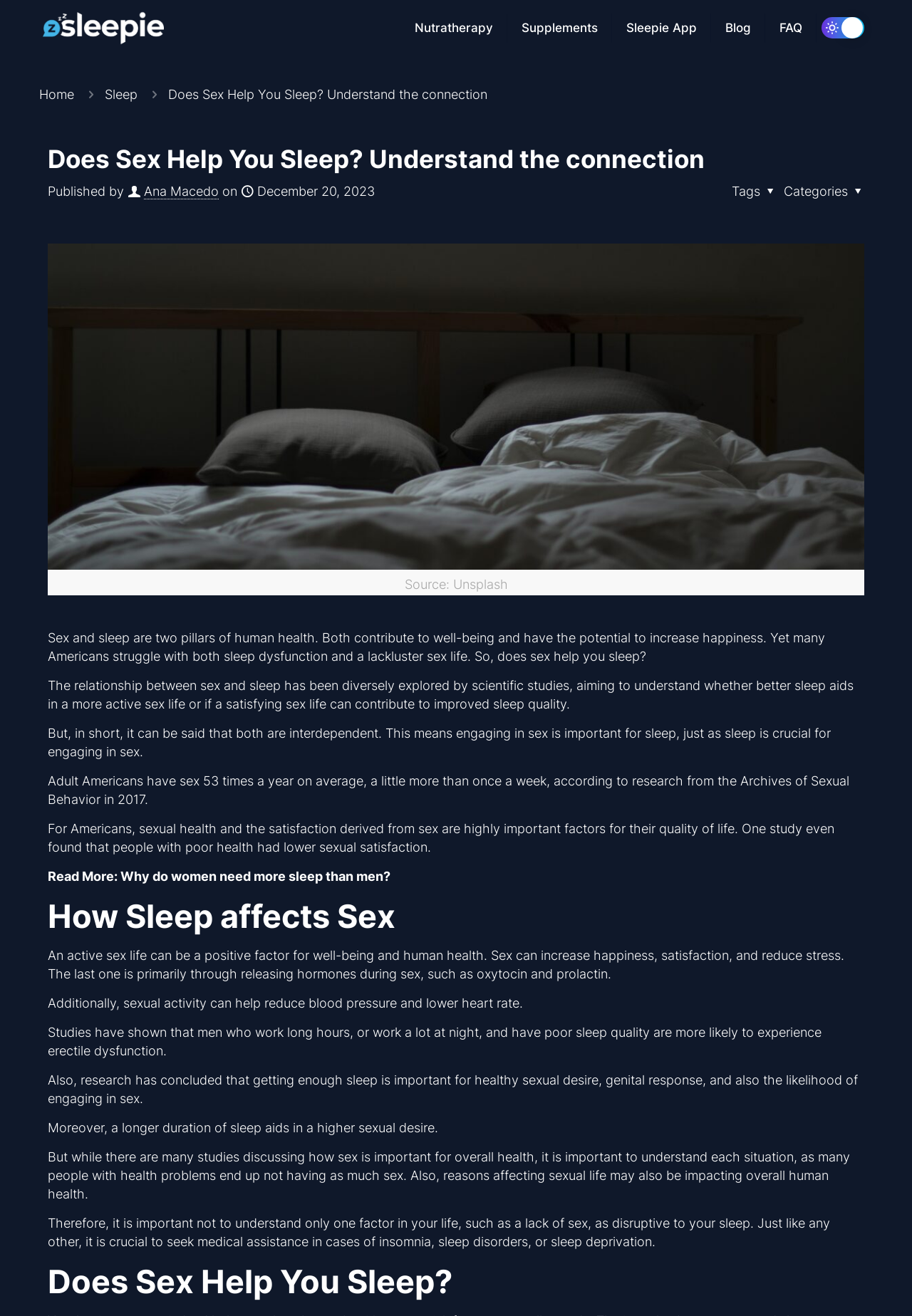Respond to the question below with a concise word or phrase:
How often do Americans have sex on average?

53 times a year